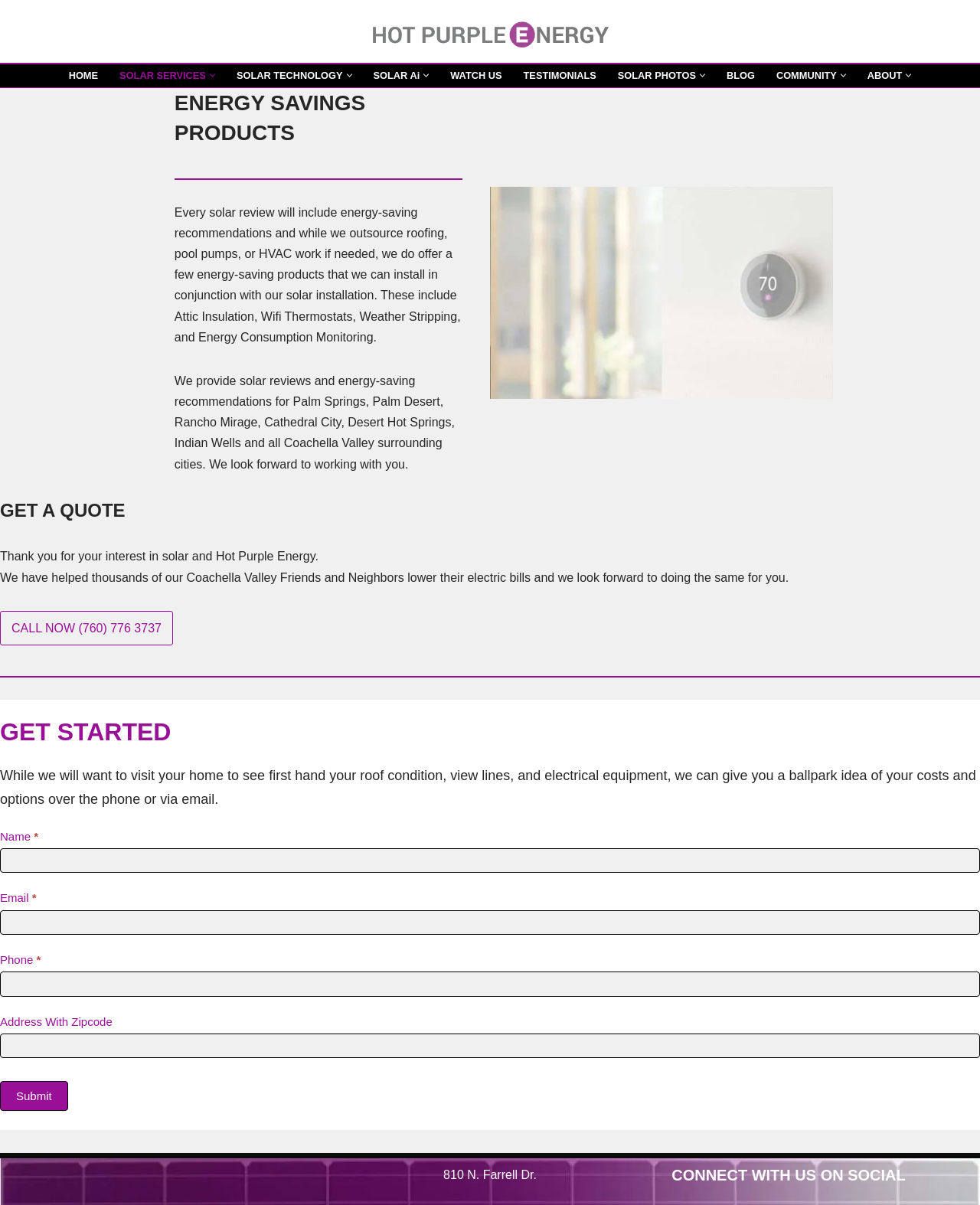Respond to the question with just a single word or phrase: 
What is the phone number to call for a quote?

(760) 776 3737